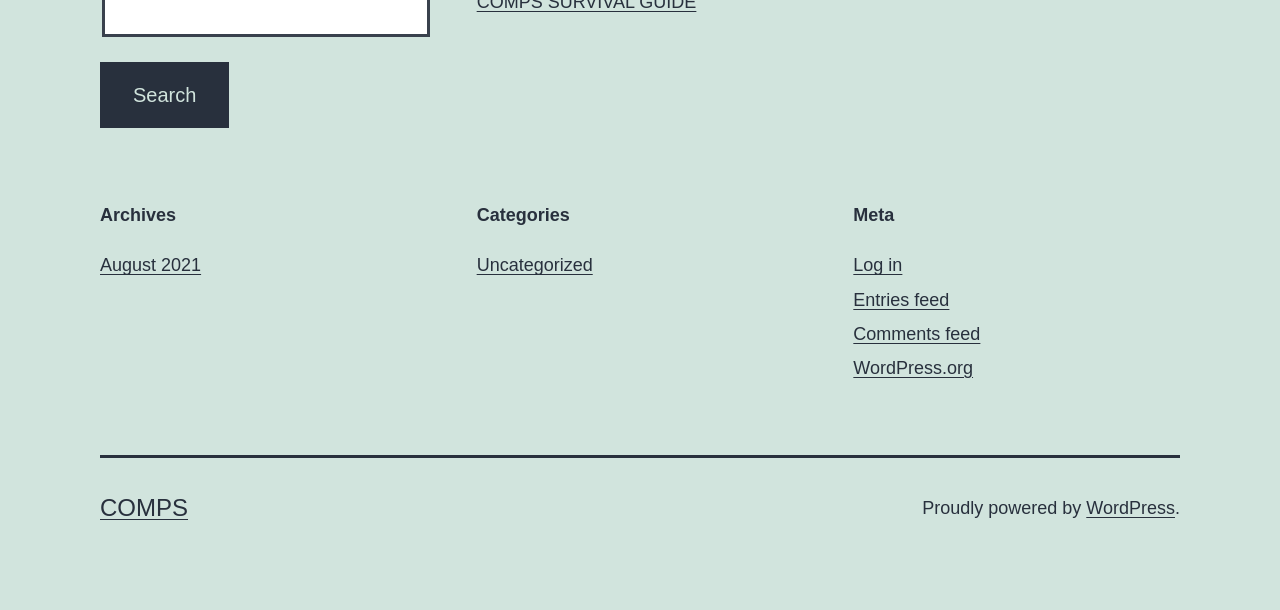How many links are in the footer section?
Answer the question with just one word or phrase using the image.

3